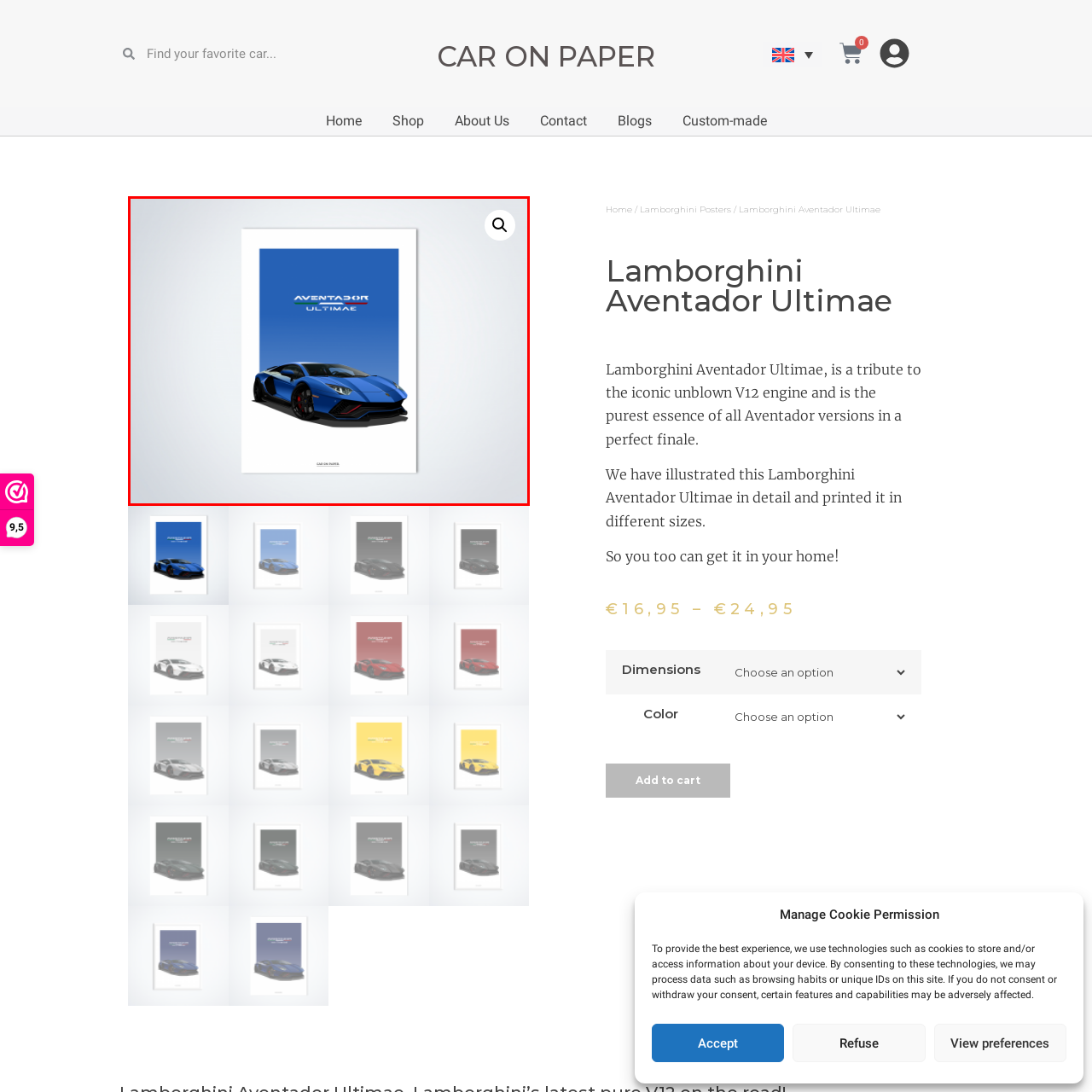What is emphasized by the design of the poster?
Review the image marked by the red bounding box and deliver a detailed response to the question.

According to the caption, the design of the poster emphasizes the performance of the Lamborghini Aventador Ultimae, which is the last iteration of the legendary V12 engine, highlighting its speed and power.